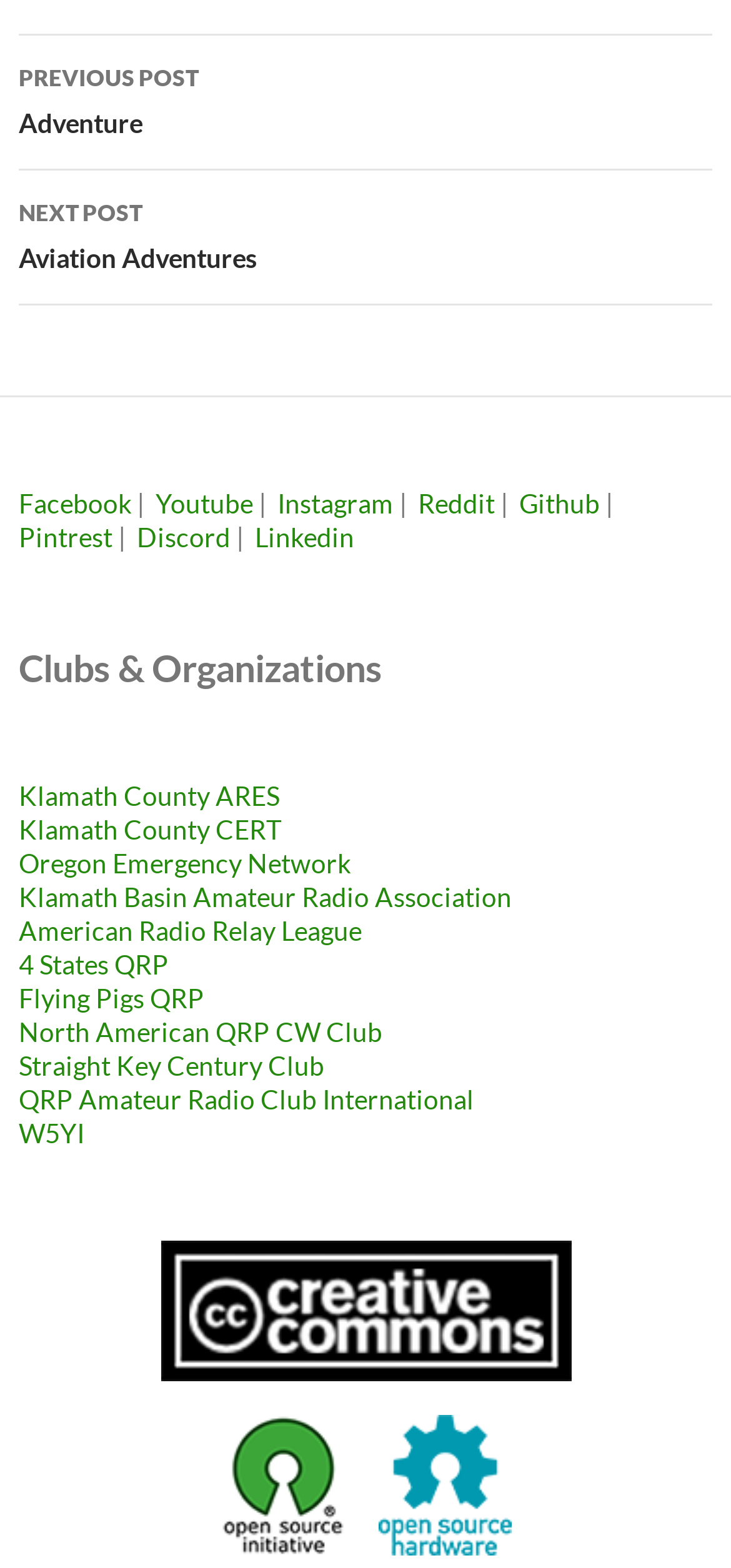Determine the bounding box coordinates for the HTML element mentioned in the following description: "Youtube". The coordinates should be a list of four floats ranging from 0 to 1, represented as [left, top, right, bottom].

[0.213, 0.311, 0.346, 0.331]